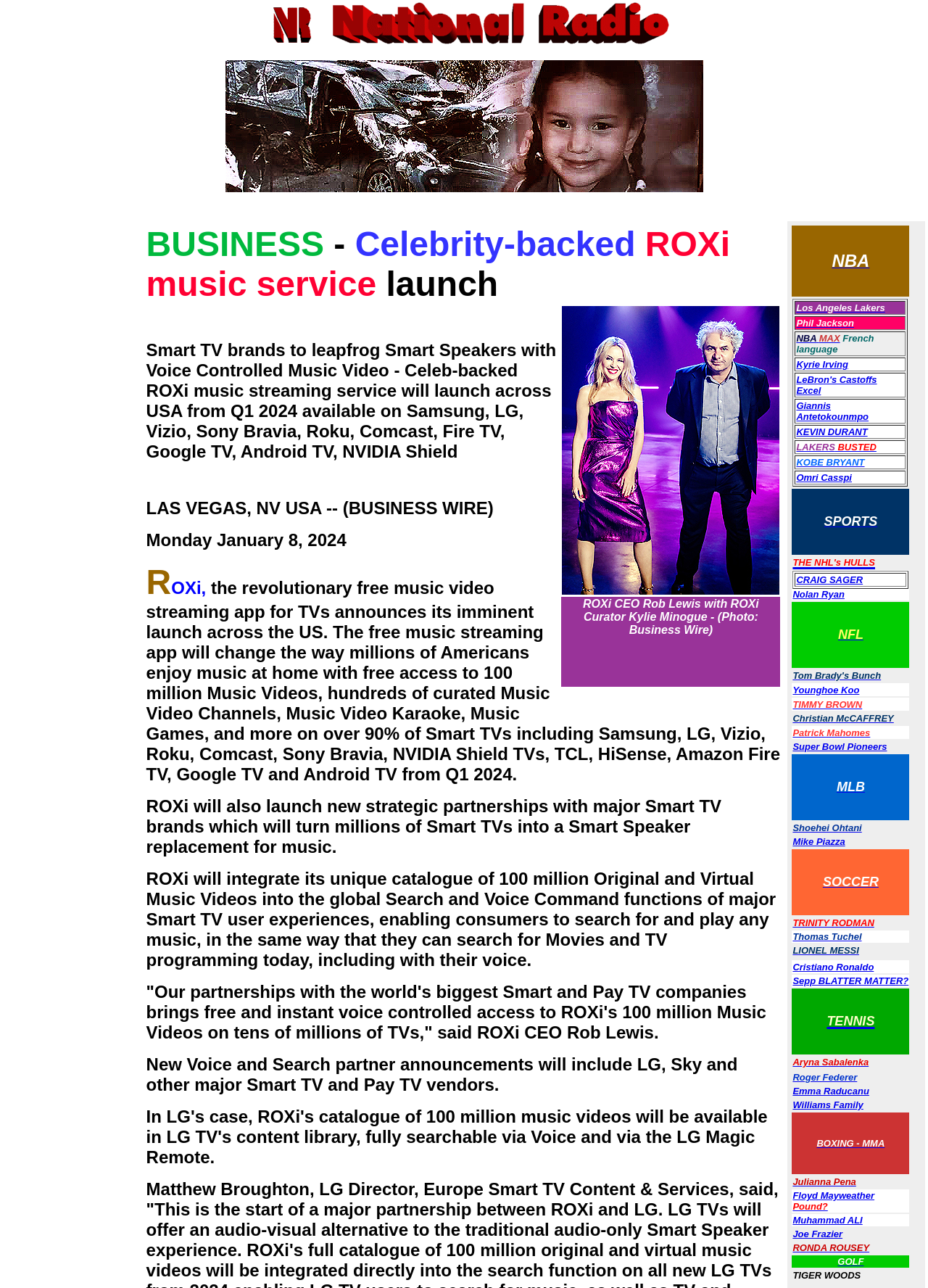Give an in-depth explanation of the webpage layout and content.

The webpage is about National Radio, with a focus on music and sports news. At the top, there are two images, one on the left and one on the right, which are likely logos or banners. Below these images, there is a link with an image, which appears to be a news article or press release.

The main content of the page is a news article about ROXi, a music streaming service, and its partnership with major Smart TV brands. The article includes a photo of ROXi CEO Rob Lewis with ROXi Curator Kylie Minogue. The text describes how ROXi will change the way people enjoy music at home with free access to 100 million music videos, music video karaoke, and more.

There are several paragraphs of text that provide more details about ROXi's features and partnerships. The article also includes quotes from ROXi CEO Rob Lewis.

On the right side of the page, there is a grid of links to various sports-related topics, including NBA, NFL, and NHL news. Each link has a brief description or title, and some have images associated with them. The links are organized into rows, with each row having a category title, such as "NBA" or "SPORTS".